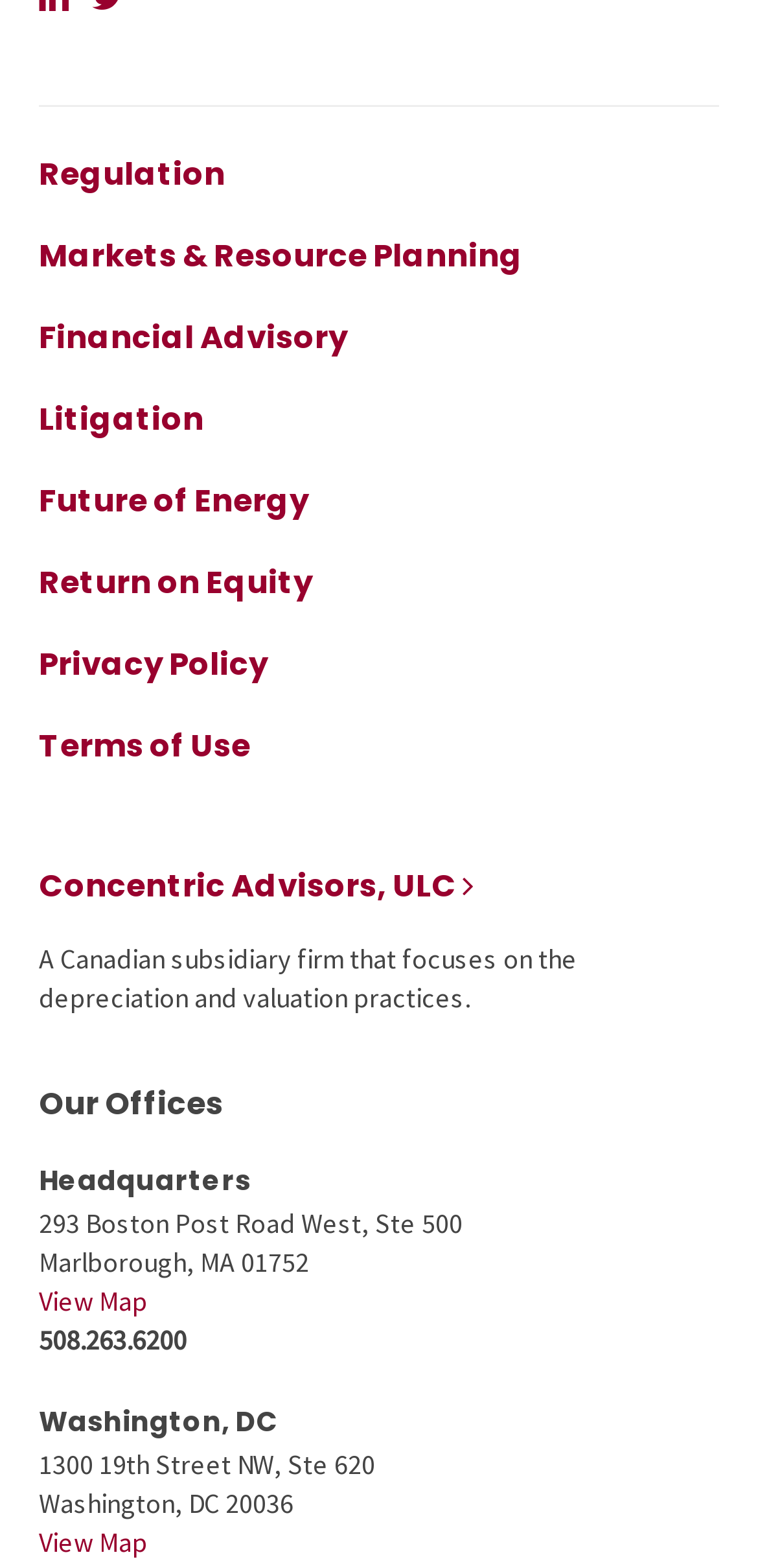Given the description: "Concentric Advisors, ULC", determine the bounding box coordinates of the UI element. The coordinates should be formatted as four float numbers between 0 and 1, [left, top, right, bottom].

[0.051, 0.551, 0.626, 0.579]